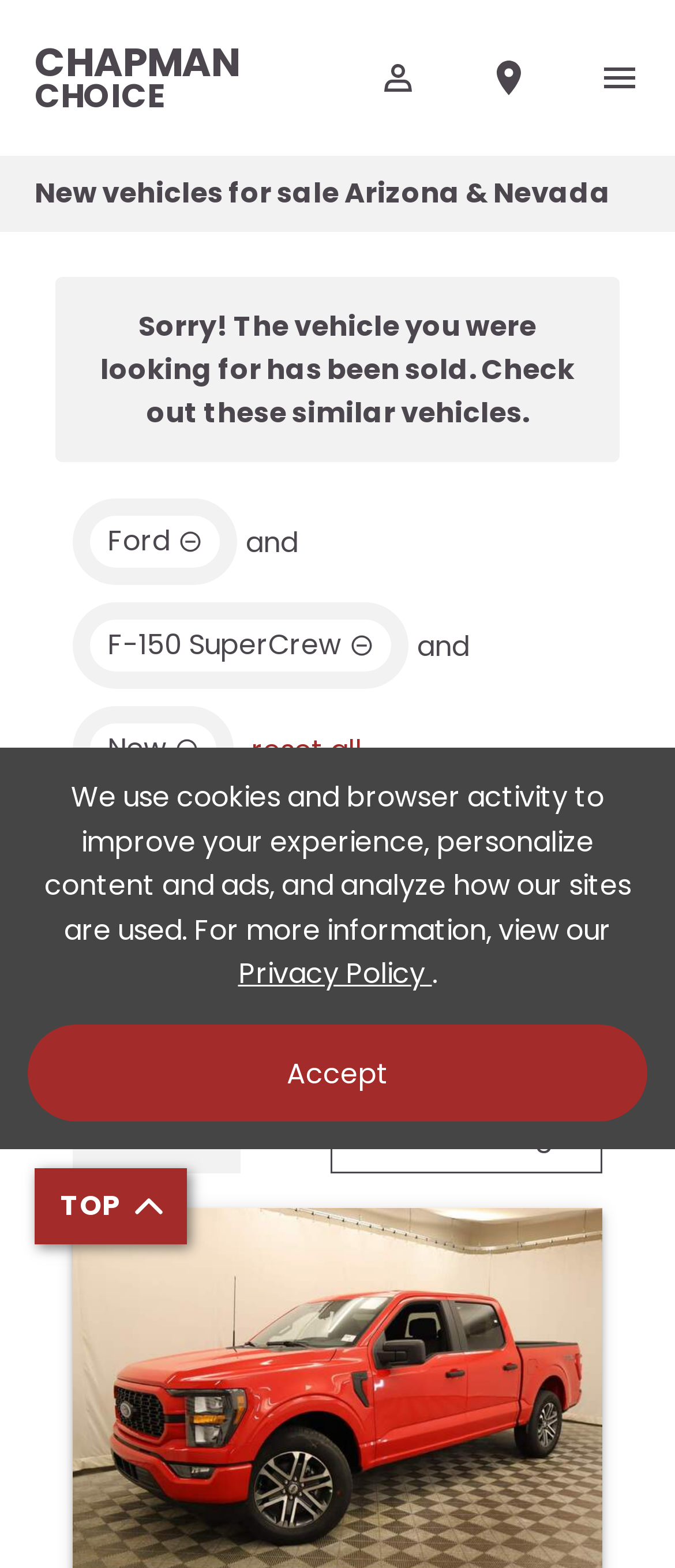Can you give a detailed response to the following question using the information from the image? What is the default sorting option?

The webpage does not explicitly specify the default sorting option, but it provides a 'Sort By' combobox that allows users to select a sorting option.